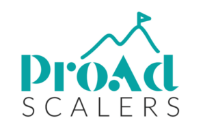Provide a thorough description of the image.

The image prominently features the logo of "Pro Ad Scalers," which showcases a stylized design that emphasizes growth and success in business. The logo's typography uses a modern and bold font, with the words "ProAd" highlighted in a vibrant turquoise color, while "SCALERS" appears in a more traditional black. Above the text, a simple graphic representation of a mountain peak with a small flag symbolizes achievement and the aspirations of their clients. This branding effectively conveys Pro Ad Scalers' mission as a partner in unlocking online business growth through digital marketing strategies, capturing the essence of their commitment to helping businesses scale effectively.